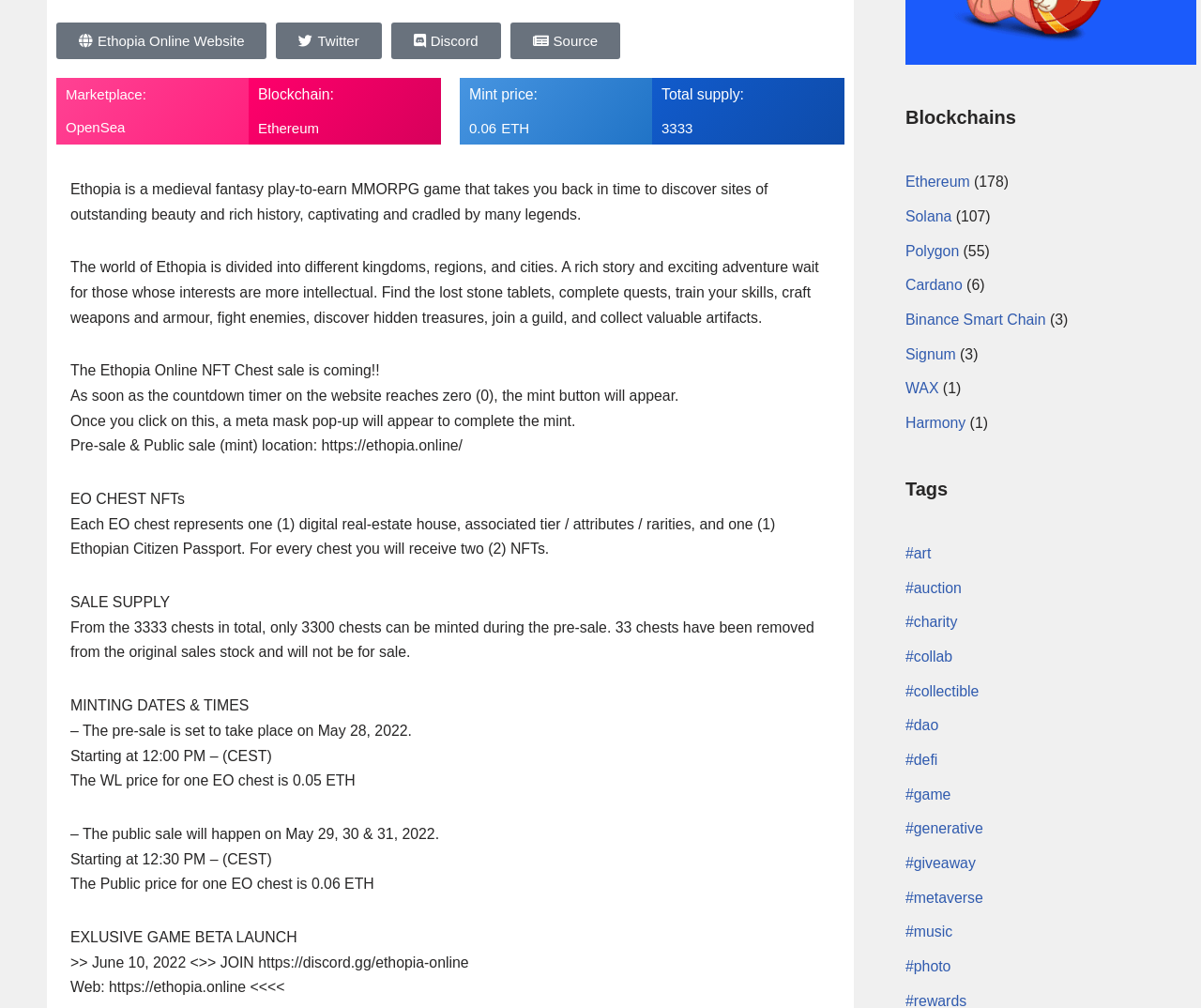What is the mint price of one EO chest? From the image, respond with a single word or brief phrase.

0.06 ETH